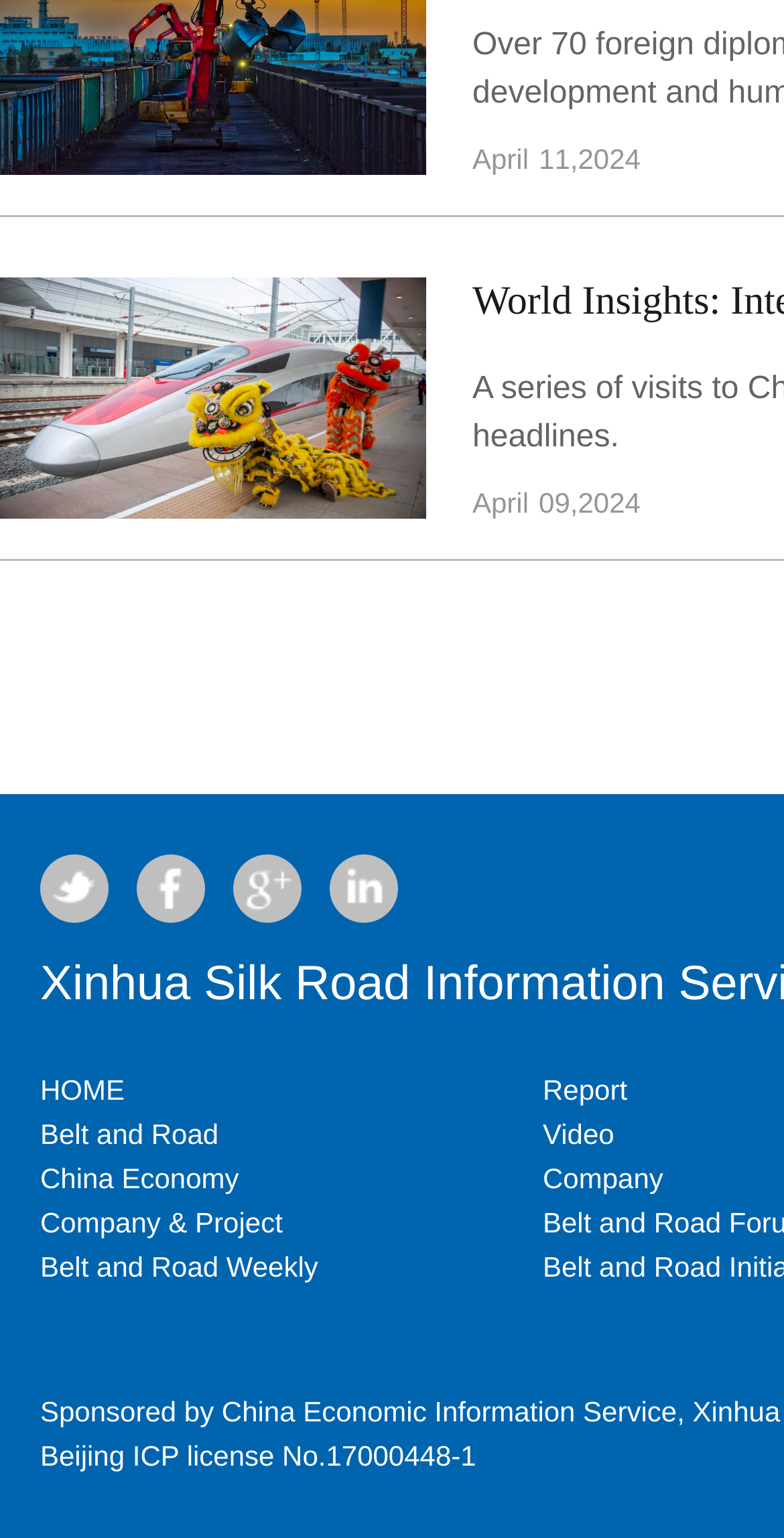Determine the bounding box for the described UI element: "Beijing ICP license No.17000448-1".

[0.051, 0.936, 0.607, 0.957]